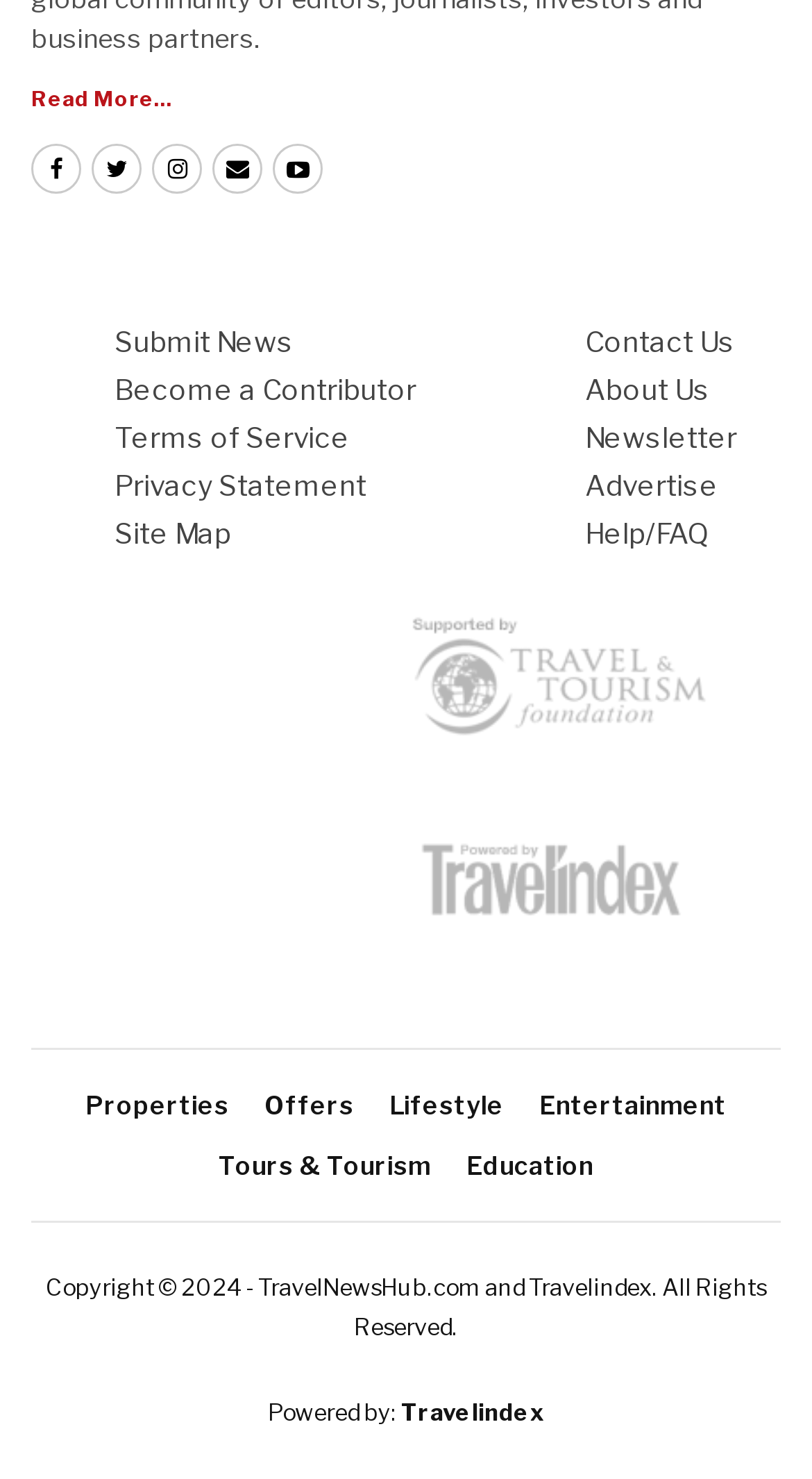What is the text of the first link on the webpage?
Look at the image and answer the question using a single word or phrase.

Read More...